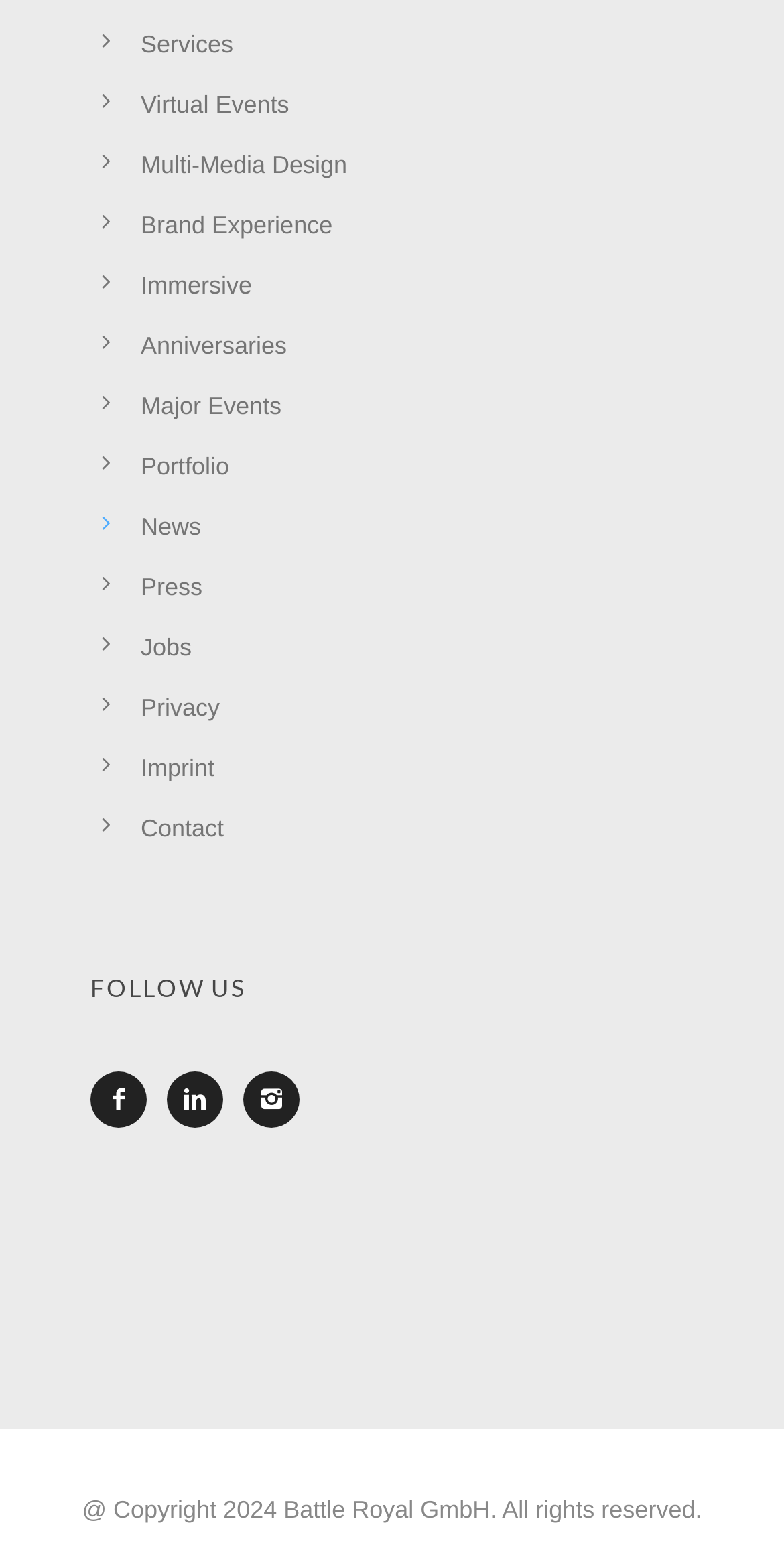Find the bounding box coordinates for the area that should be clicked to accomplish the instruction: "Go to Contact page".

[0.179, 0.522, 0.286, 0.54]